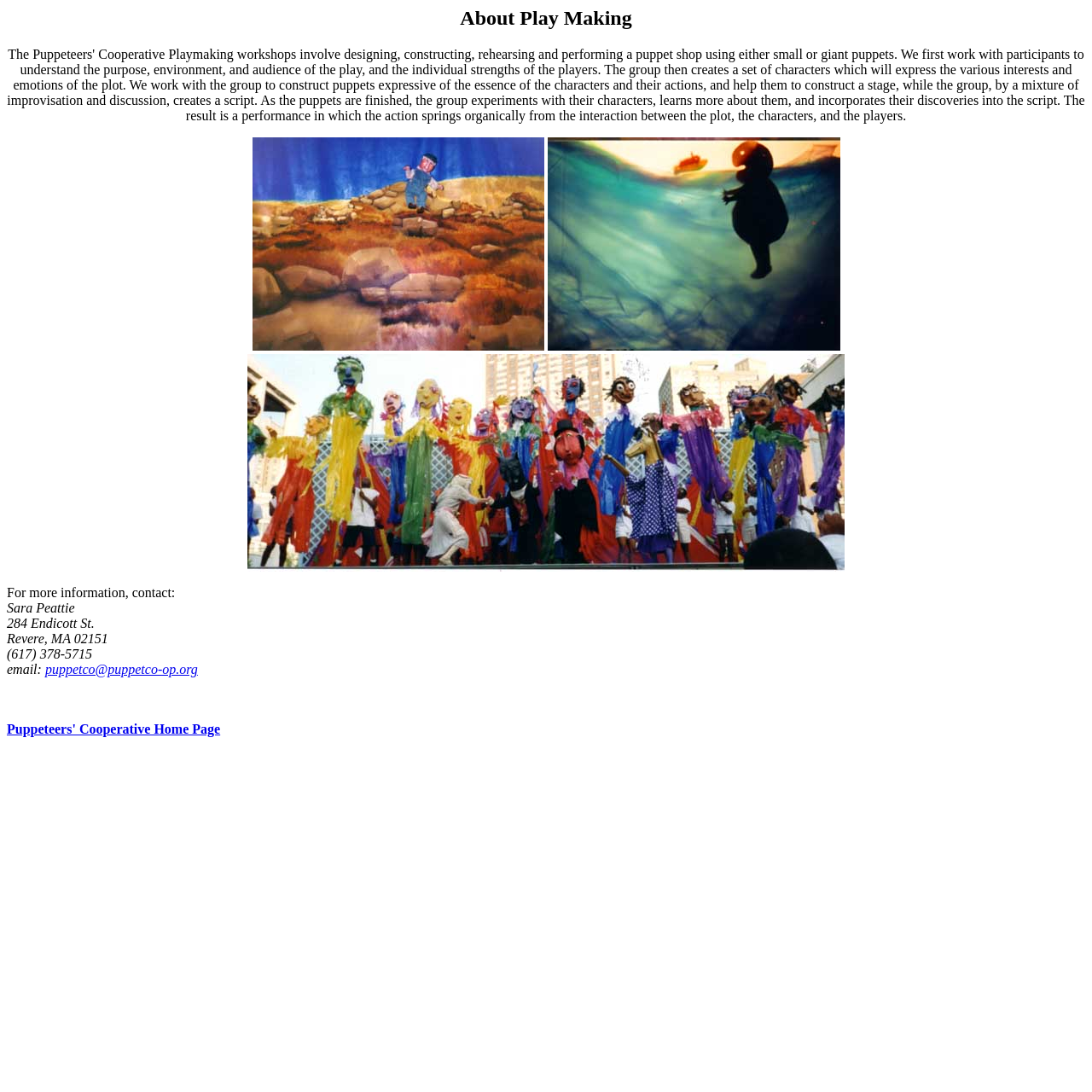Respond with a single word or phrase:
What is the city and state of the contact address?

Revere, MA